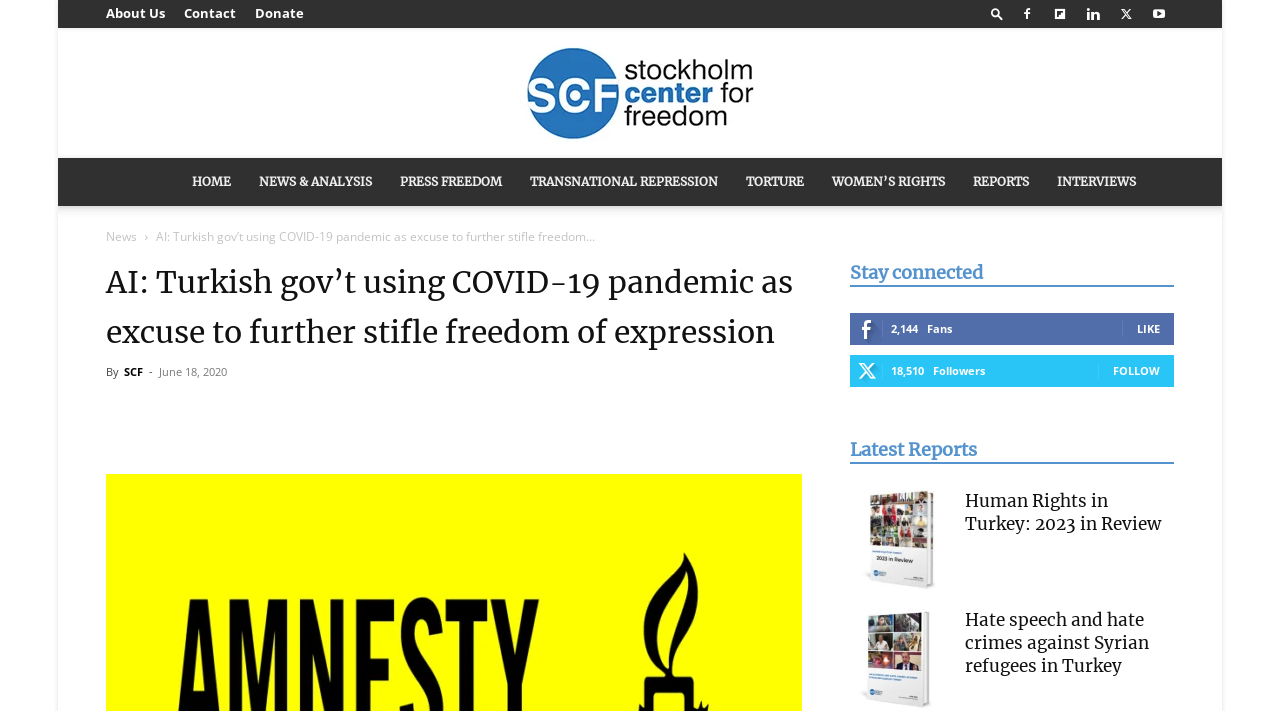From the webpage screenshot, predict the bounding box of the UI element that matches this description: "Stockholm Center for Freedom".

[0.045, 0.064, 0.955, 0.201]